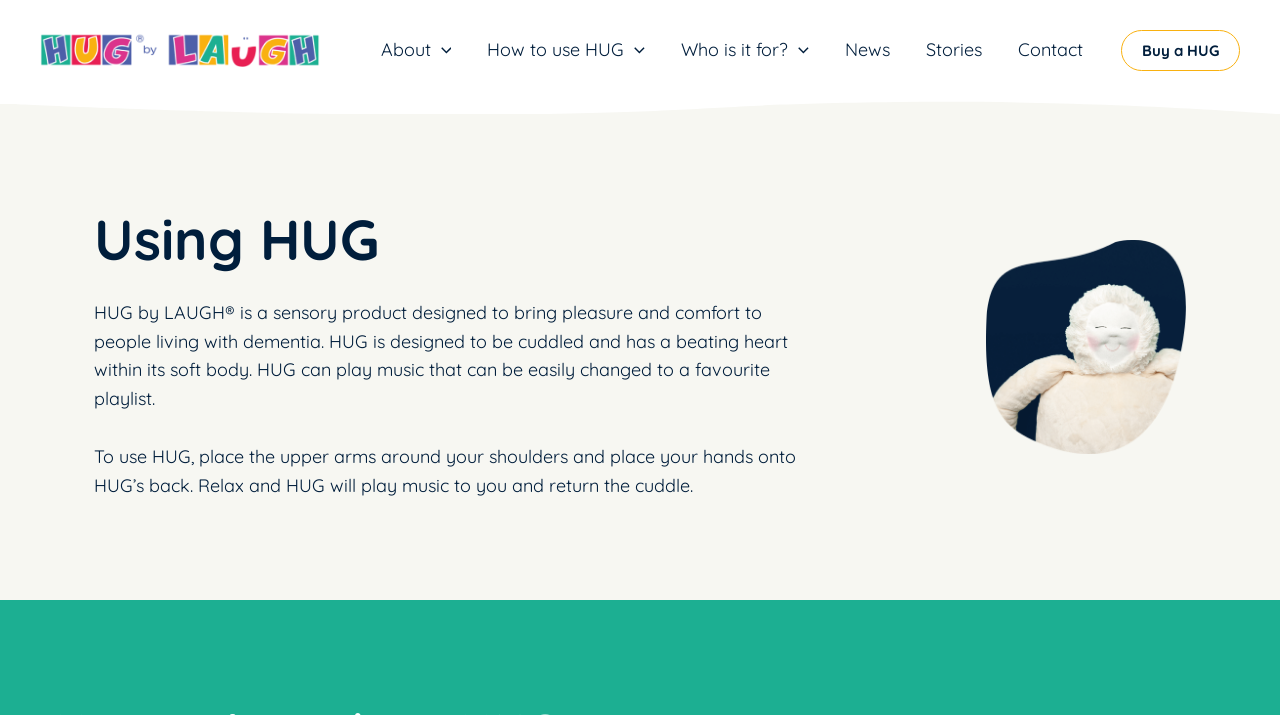Pinpoint the bounding box coordinates of the element that must be clicked to accomplish the following instruction: "Click on About Menu Toggle". The coordinates should be in the format of four float numbers between 0 and 1, i.e., [left, top, right, bottom].

[0.283, 0.014, 0.367, 0.126]